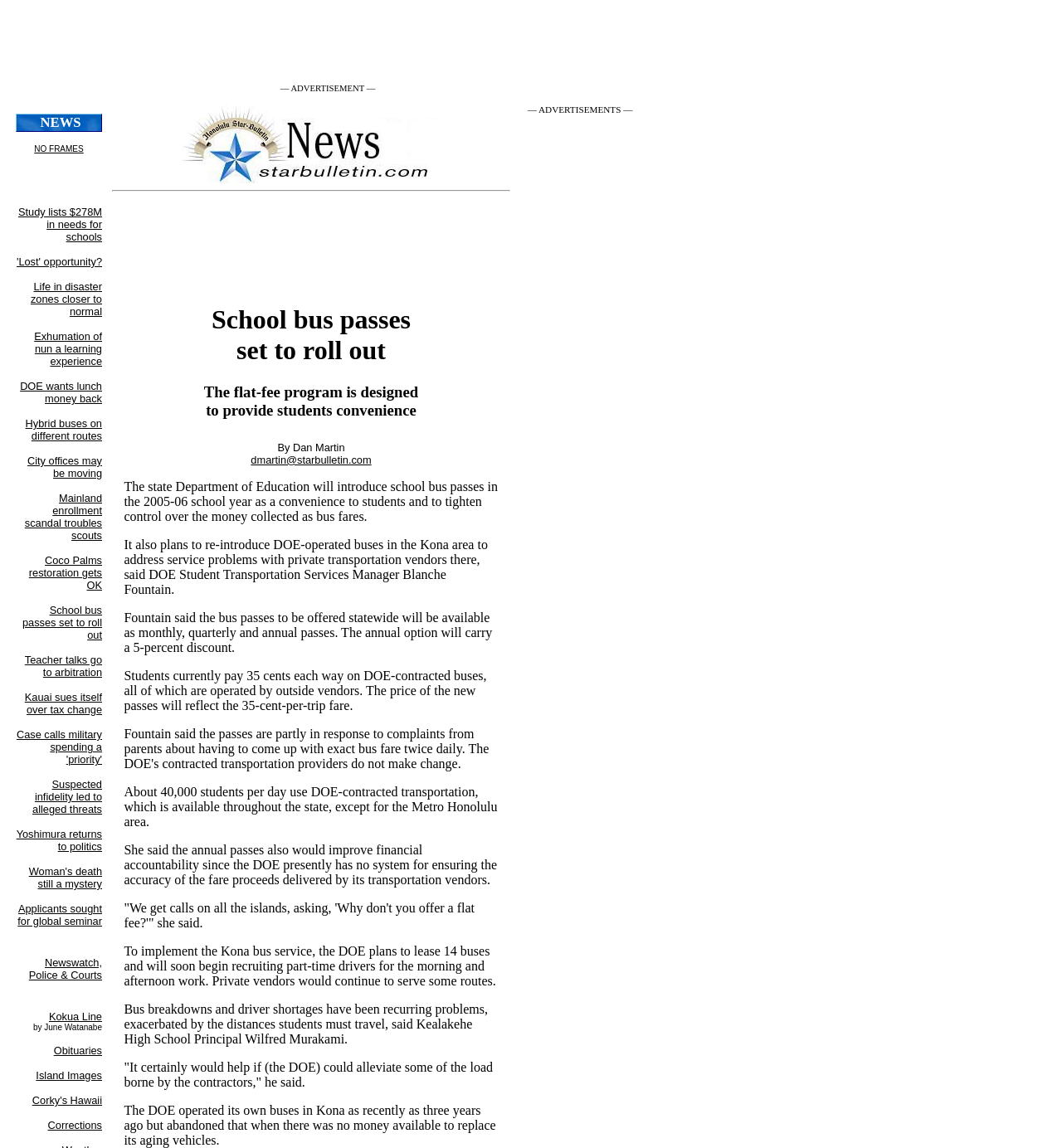Please answer the following query using a single word or phrase: 
How many students use DOE-contracted transportation daily?

40,000